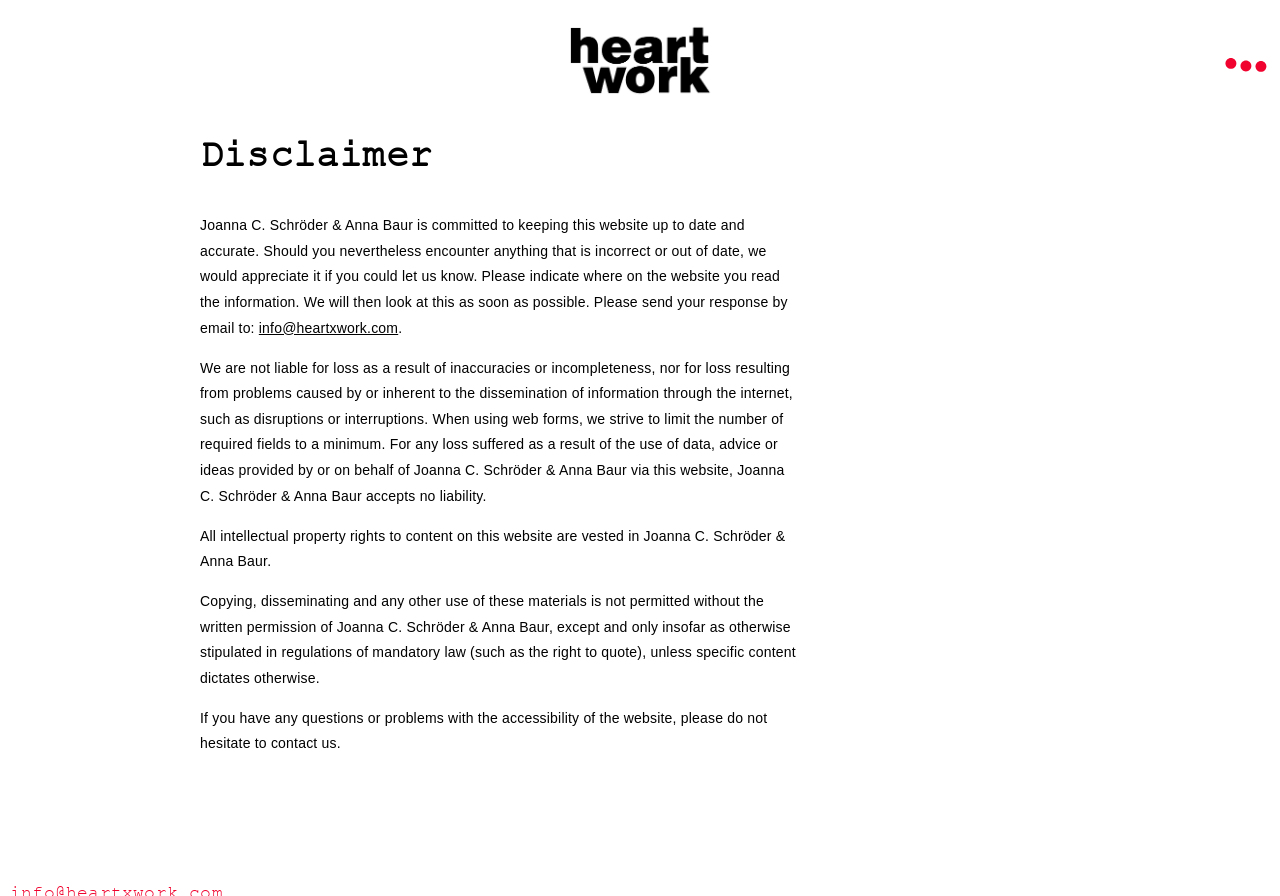Identify the bounding box for the UI element described as: "info@heartxwork.com". The coordinates should be four float numbers between 0 and 1, i.e., [left, top, right, bottom].

[0.202, 0.357, 0.311, 0.375]